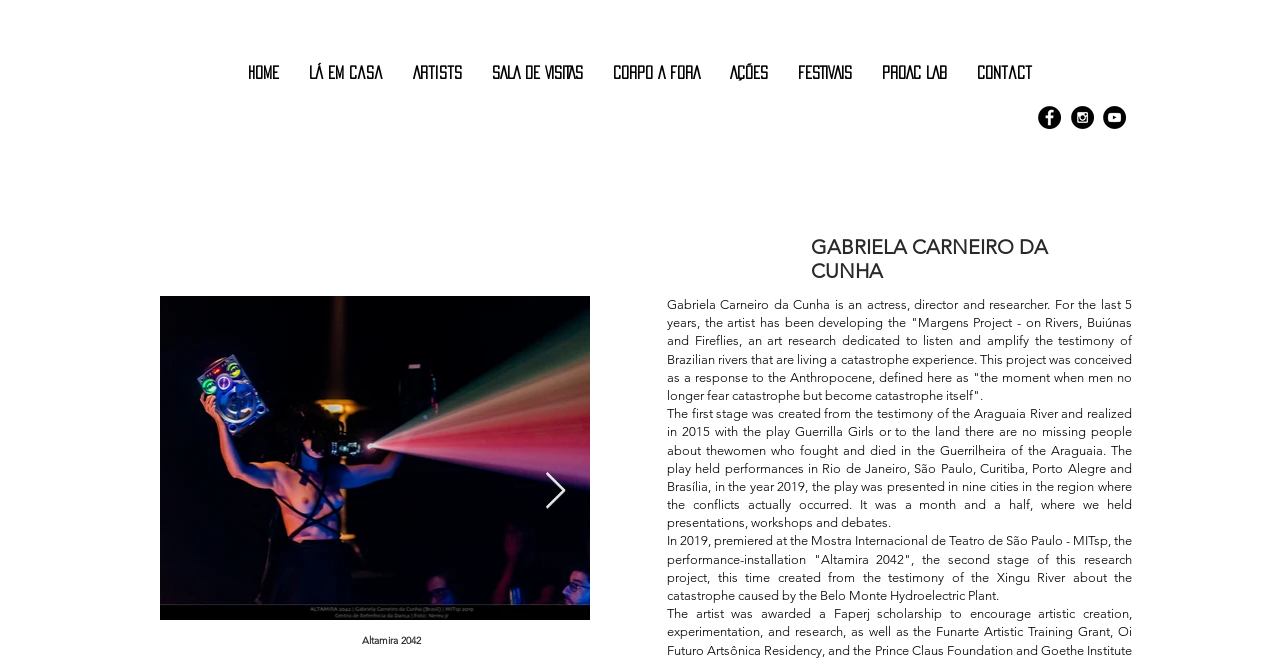Mark the bounding box of the element that matches the following description: "aria-label="Facebook - Black Circle"".

[0.811, 0.16, 0.829, 0.195]